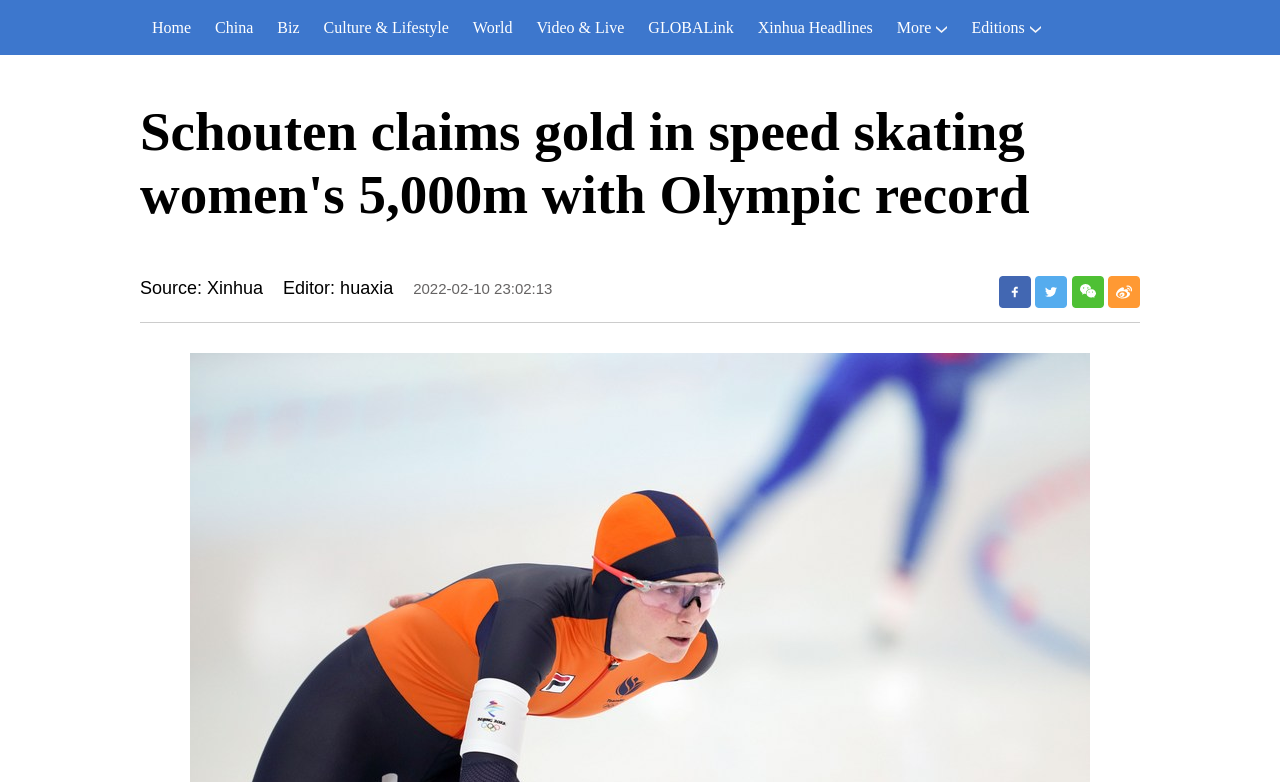What is the source of this article? Based on the screenshot, please respond with a single word or phrase.

Xinhua